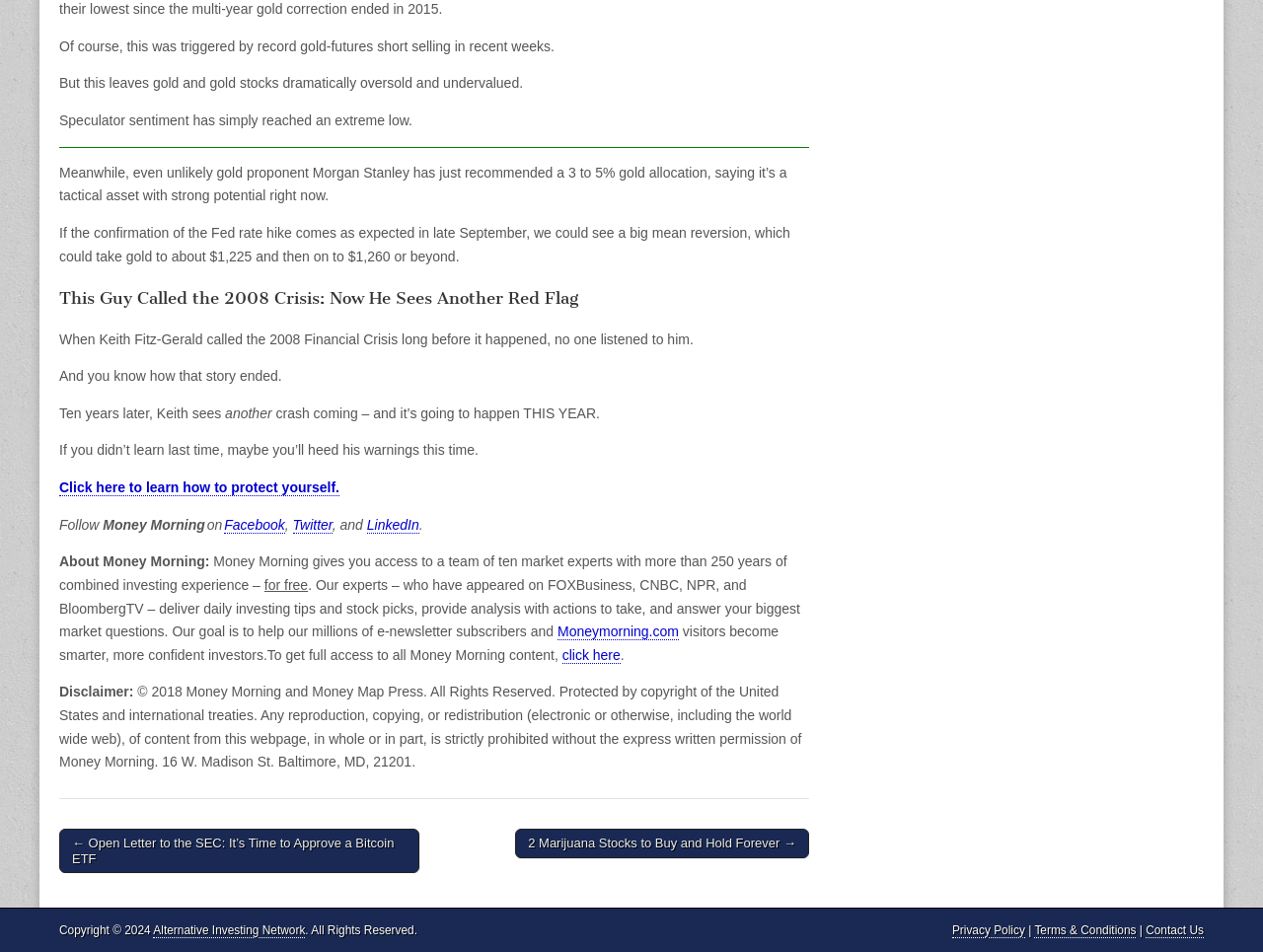Who called the 2008 Financial Crisis?
Please answer using one word or phrase, based on the screenshot.

Keith Fitz-Gerald